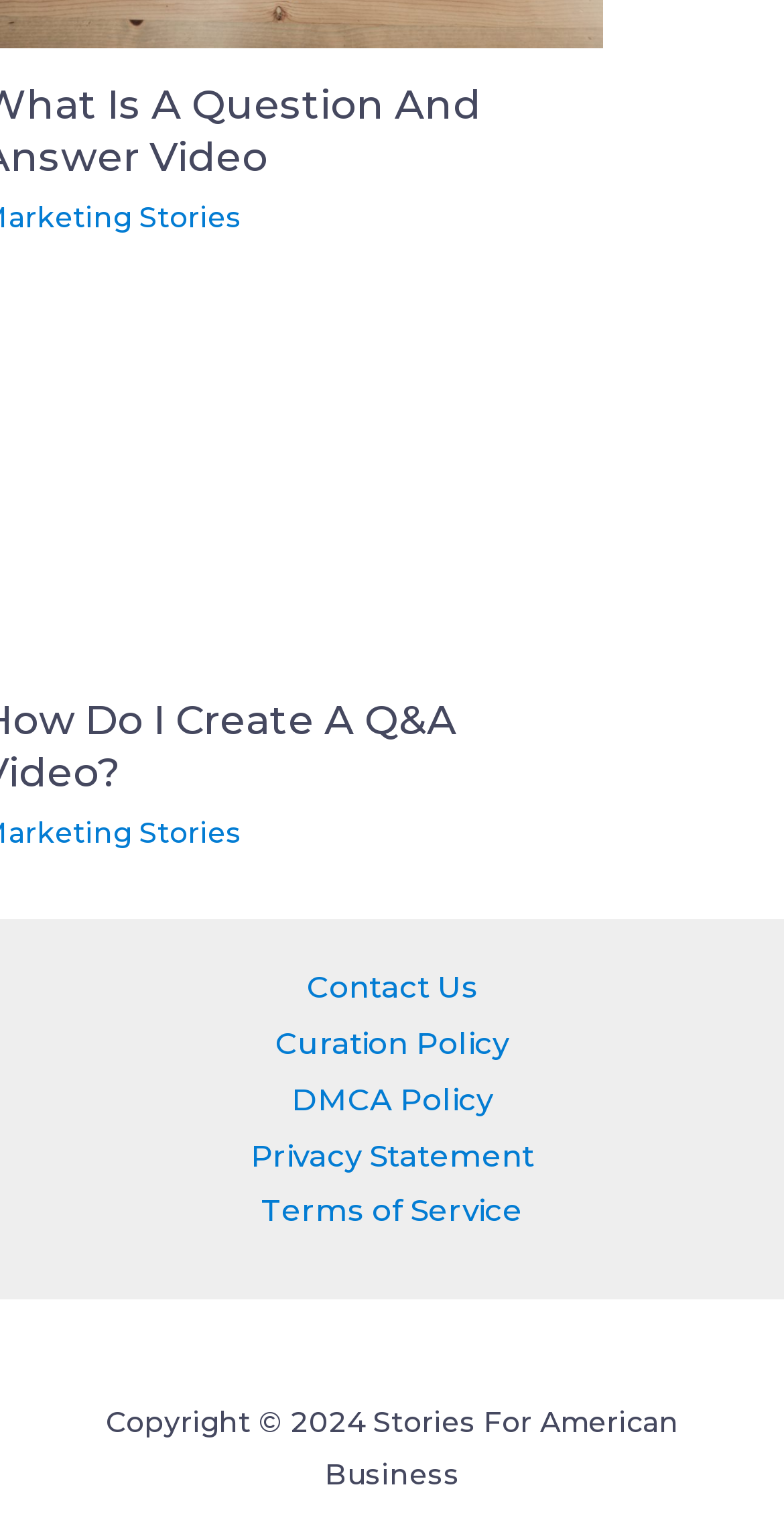Using the provided element description, identify the bounding box coordinates as (top-left x, top-left y, bottom-right x, bottom-right y). Ensure all values are between 0 and 1. Description: Terms of Service

[0.282, 0.774, 0.718, 0.811]